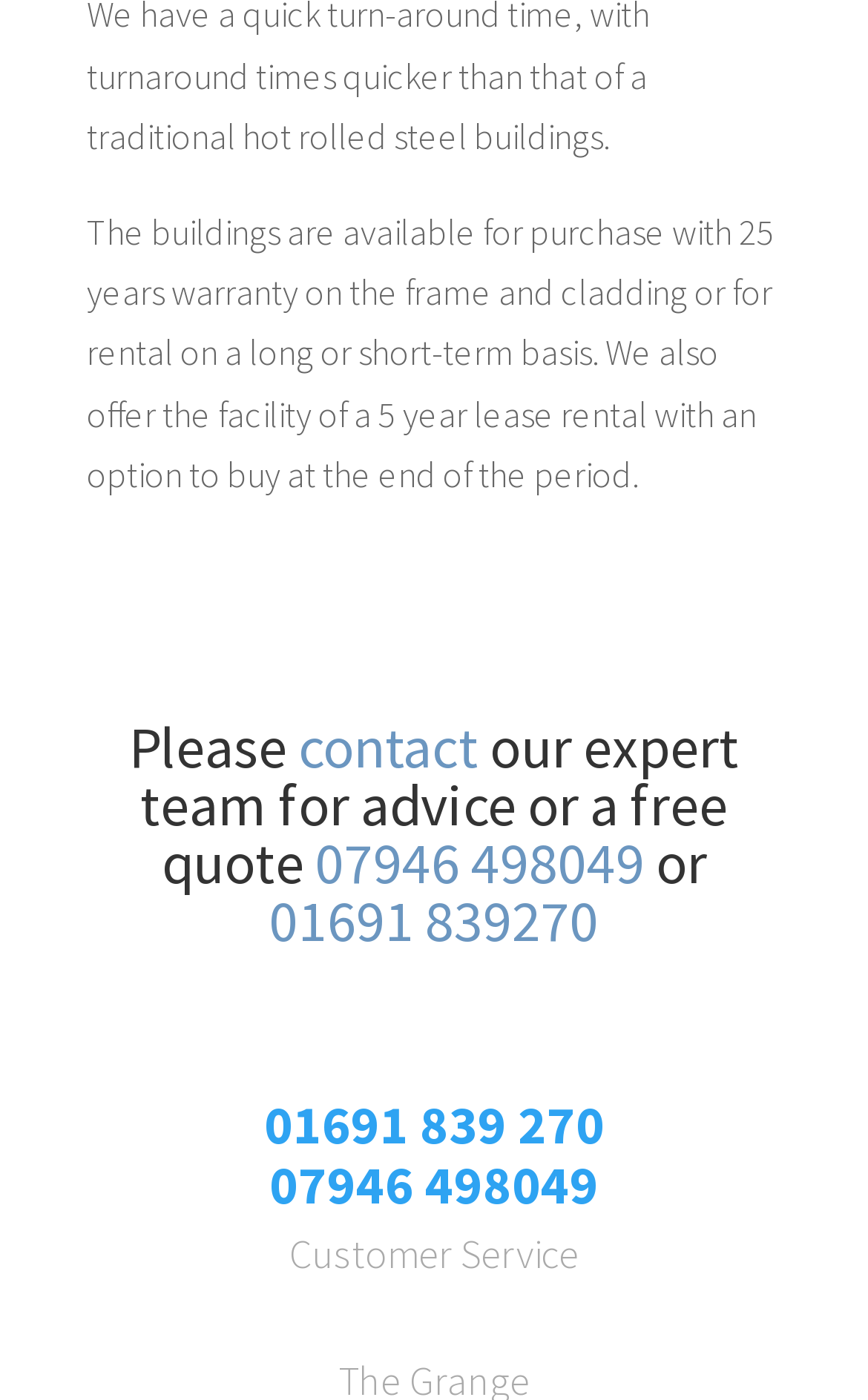Consider the image and give a detailed and elaborate answer to the question: 
What is the facility offered for lease rental?

The facility offered for lease rental is a 5 year lease with an option to buy at the end of the period, as mentioned in the StaticText element.